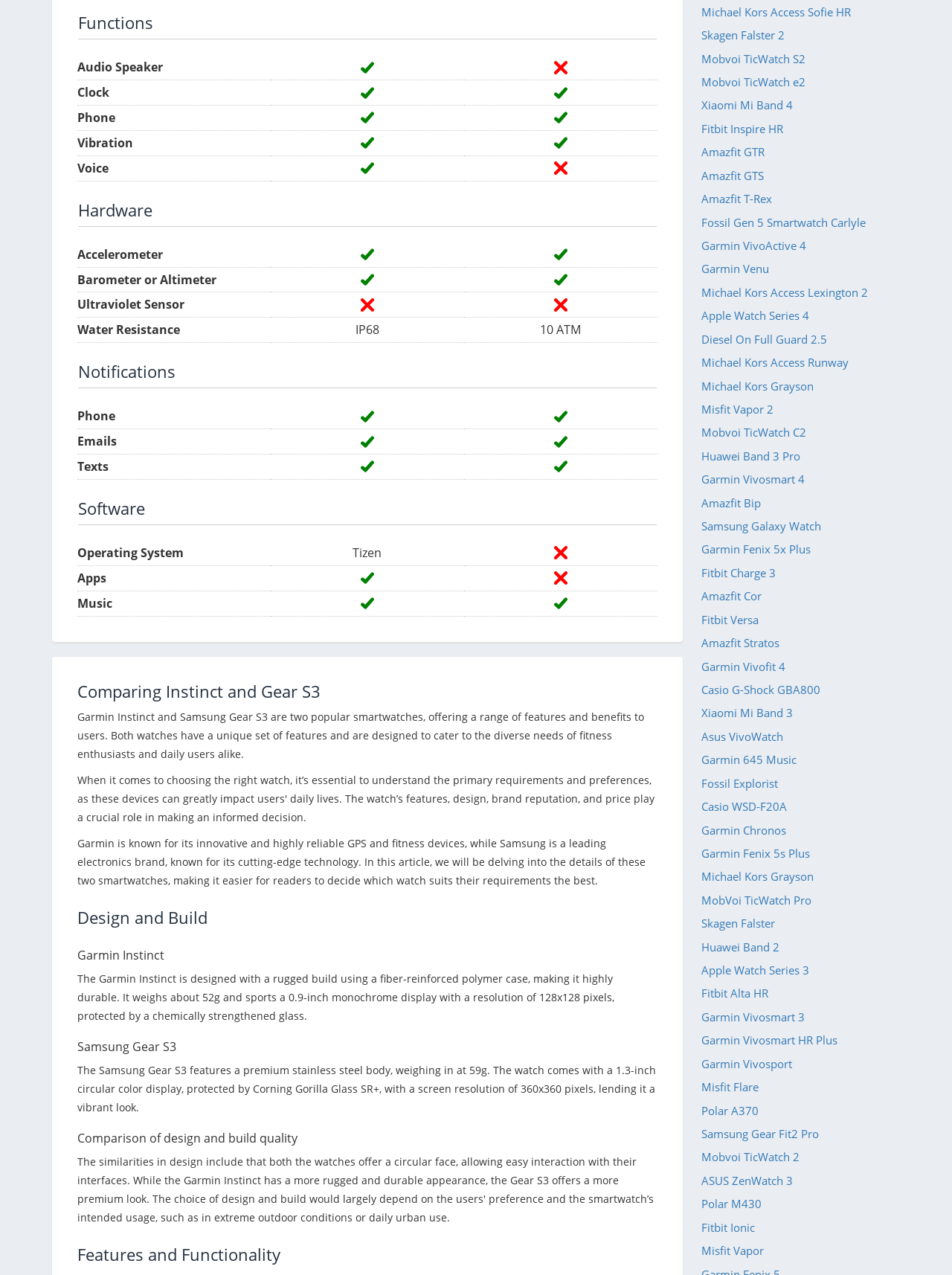Please specify the bounding box coordinates of the clickable region to carry out the following instruction: "View the 'Software' details". The coordinates should be four float numbers between 0 and 1, in the format [left, top, right, bottom].

[0.081, 0.376, 0.69, 0.424]